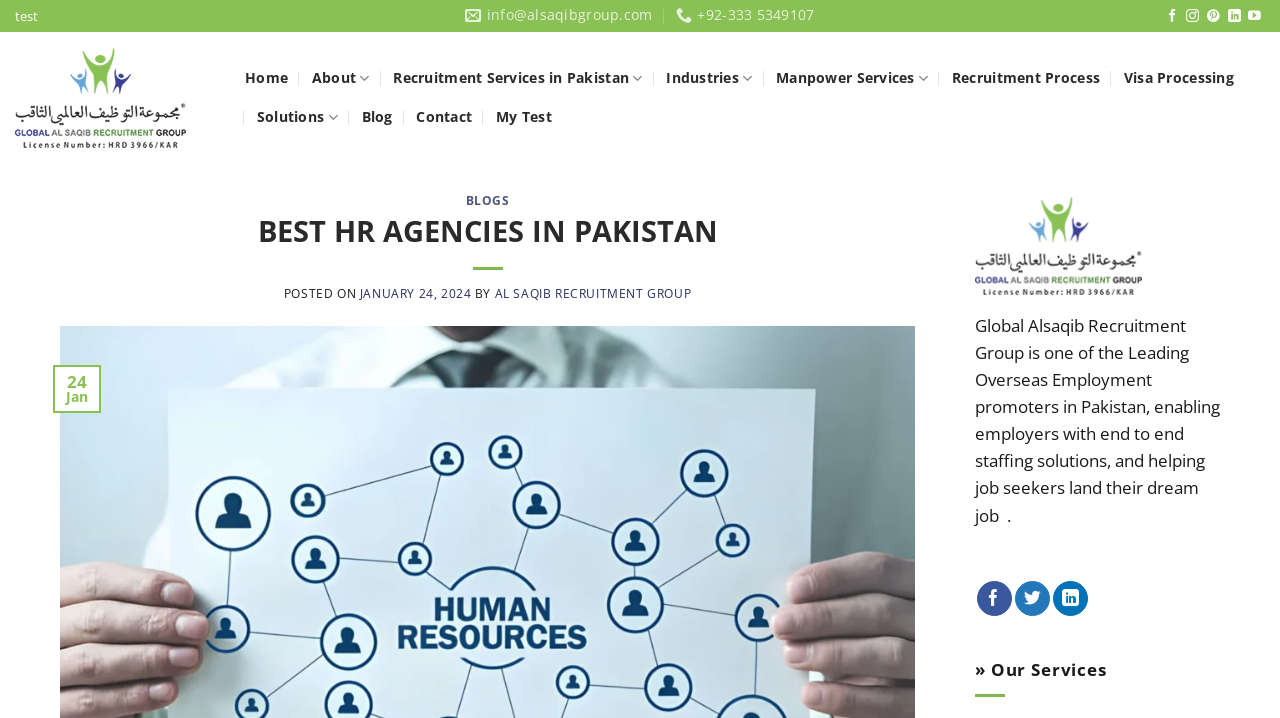Find the bounding box coordinates of the clickable area required to complete the following action: "Follow on Facebook".

[0.911, 0.012, 0.921, 0.033]